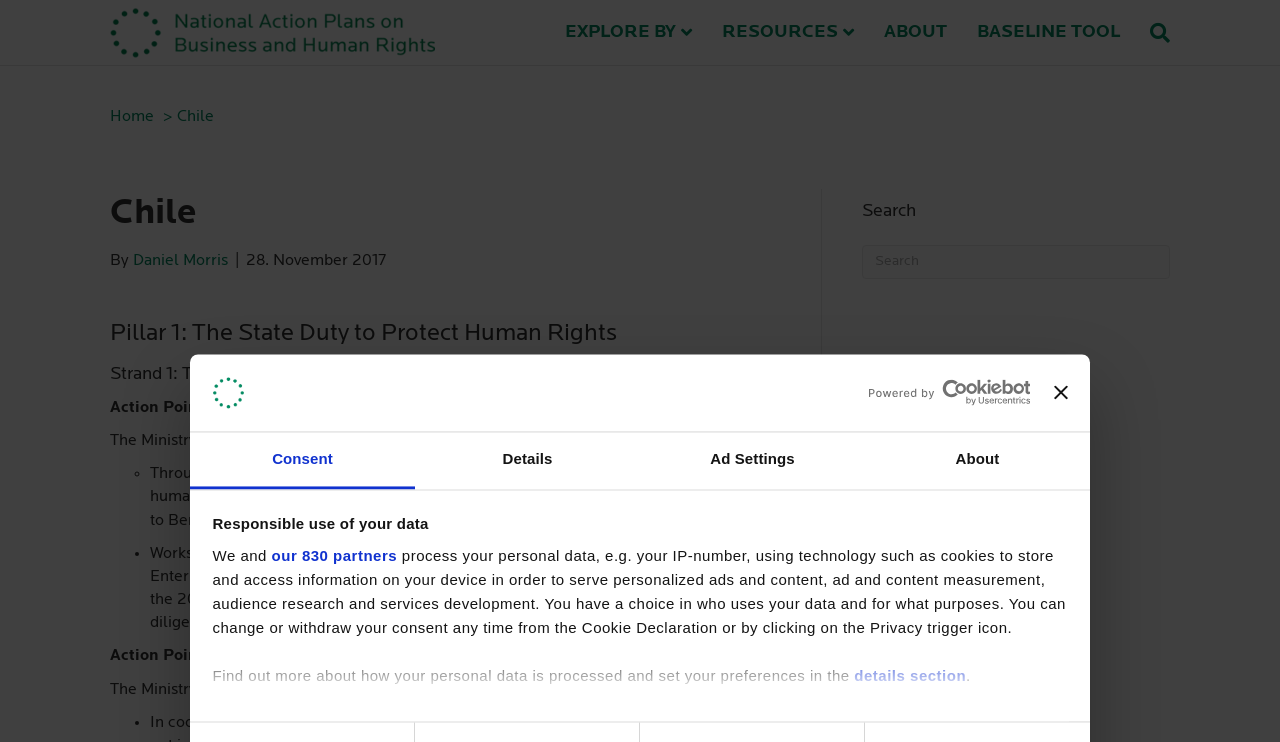What is the title of the heading that mentions 'Responsible use of your data'?
Answer the question with a single word or phrase by looking at the picture.

Responsible use of your data